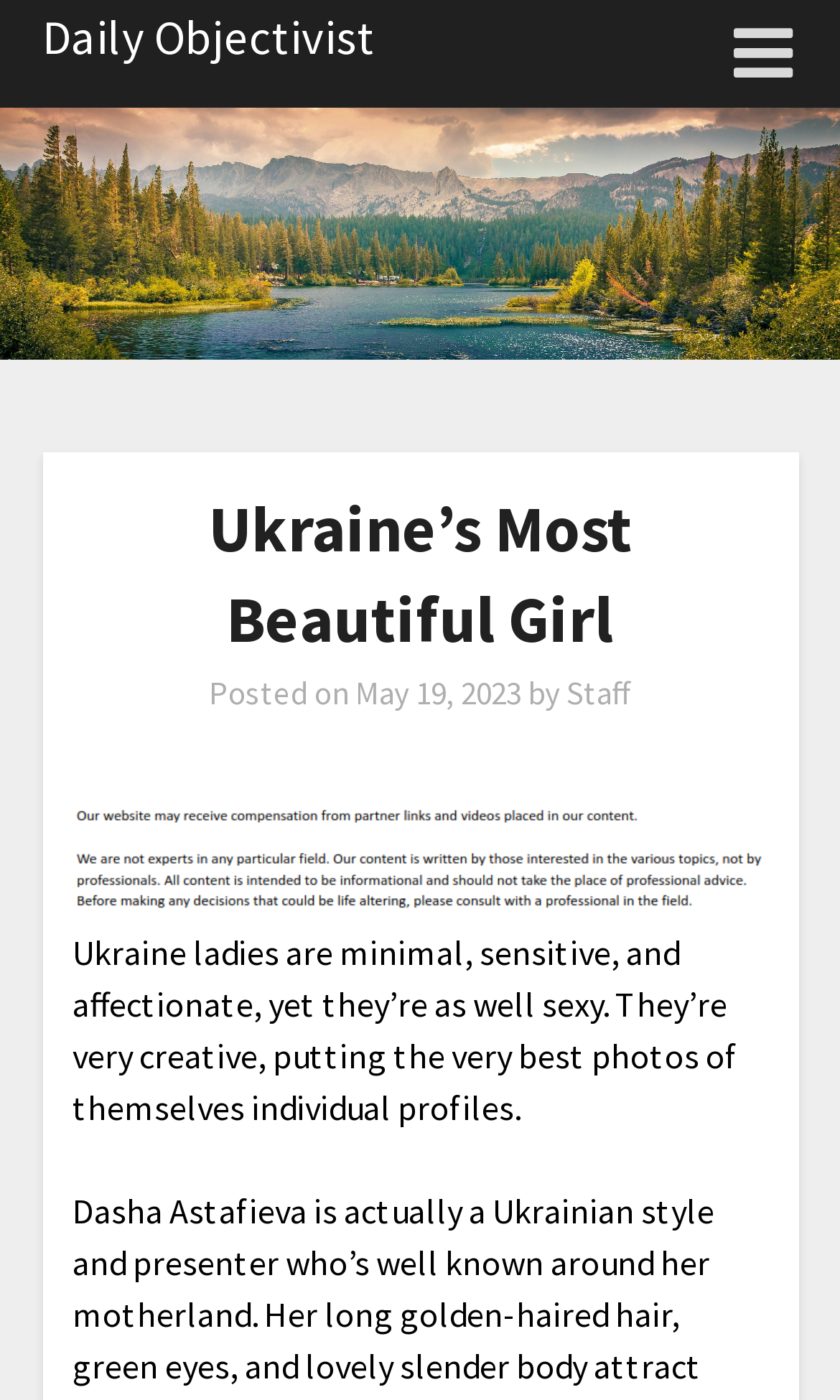Determine the bounding box coordinates for the HTML element mentioned in the following description: "May 19, 2023". The coordinates should be a list of four floats ranging from 0 to 1, represented as [left, top, right, bottom].

[0.423, 0.48, 0.621, 0.51]